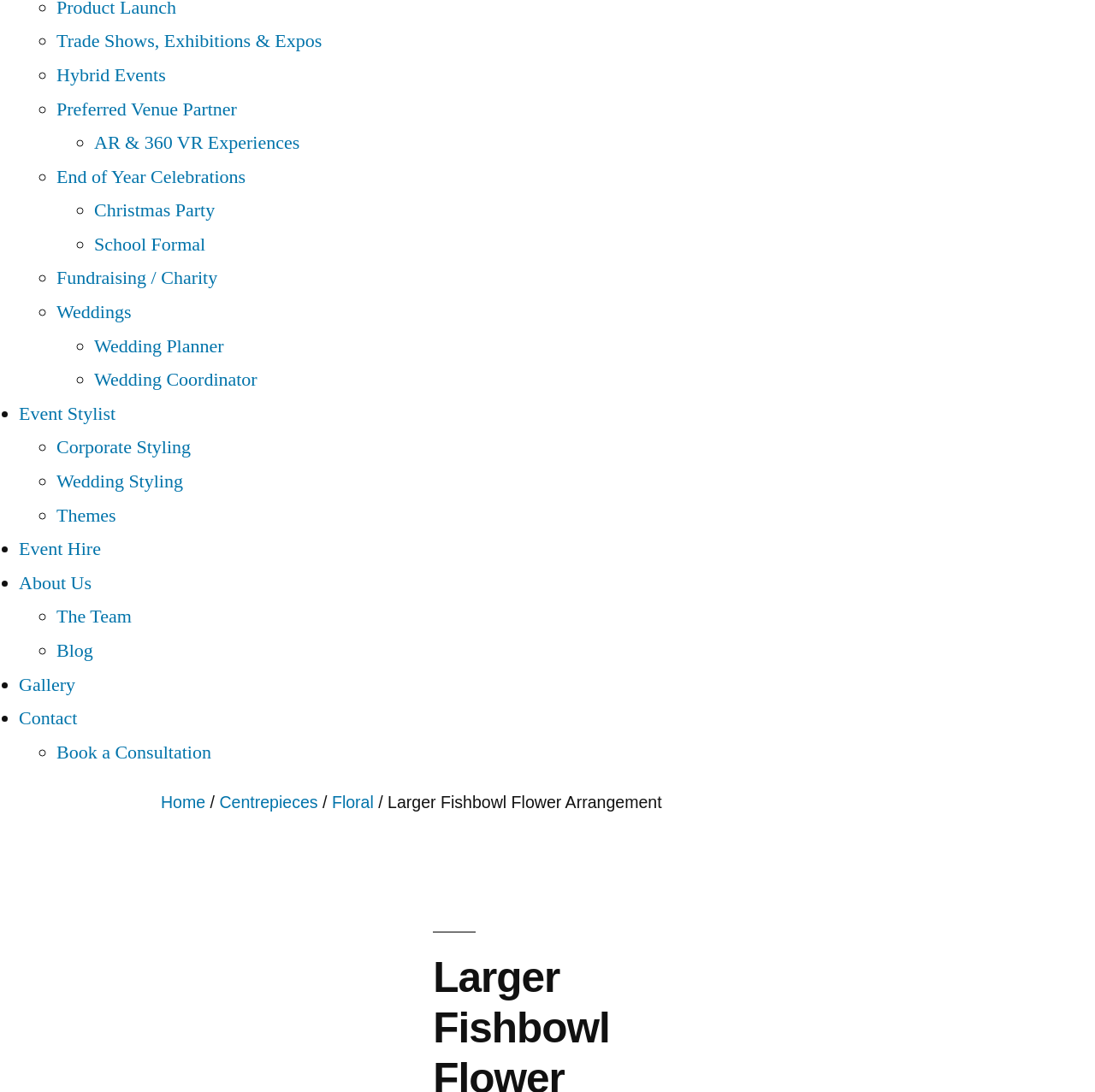Locate the UI element that matches the description alt="Pre-School Rock logo" in the webpage screenshot. Return the bounding box coordinates in the format (top-left x, top-left y, bottom-right x, bottom-right y), with values ranging from 0 to 1.

None